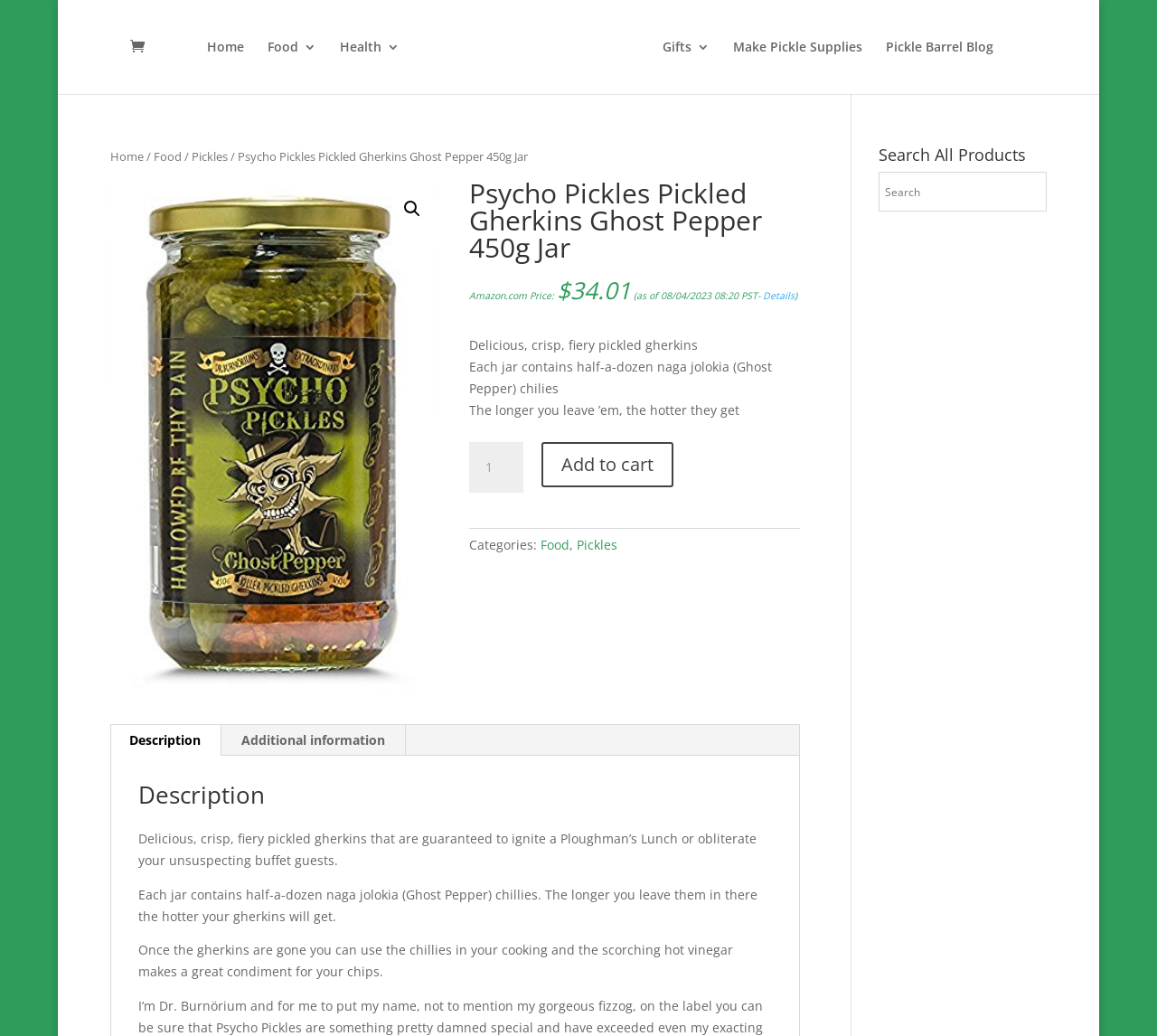Show the bounding box coordinates of the element that should be clicked to complete the task: "Search for products".

[0.759, 0.166, 0.905, 0.204]